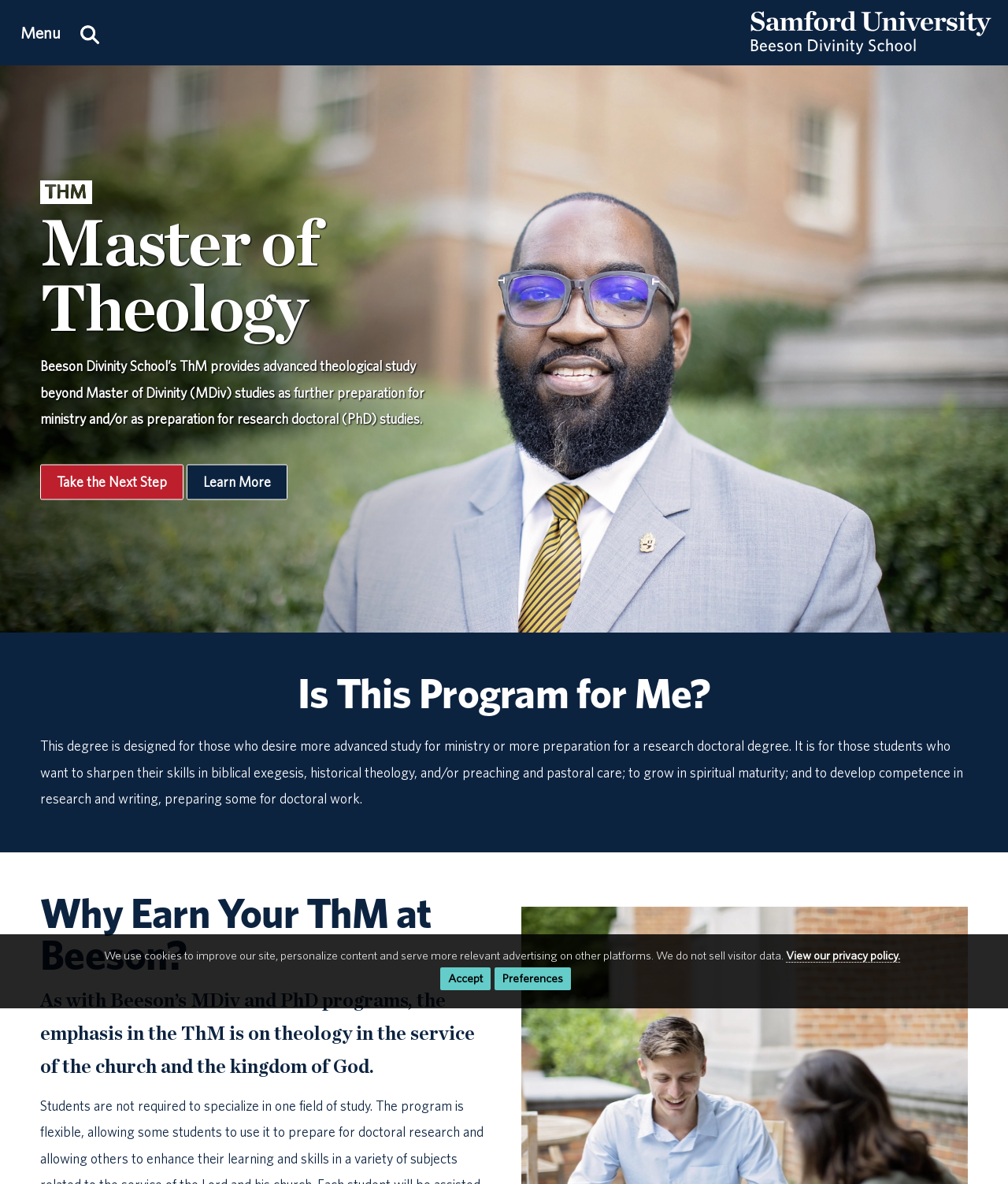Find the bounding box coordinates of the element to click in order to complete this instruction: "View our privacy policy". The bounding box coordinates must be four float numbers between 0 and 1, denoted as [left, top, right, bottom].

[0.78, 0.801, 0.893, 0.813]